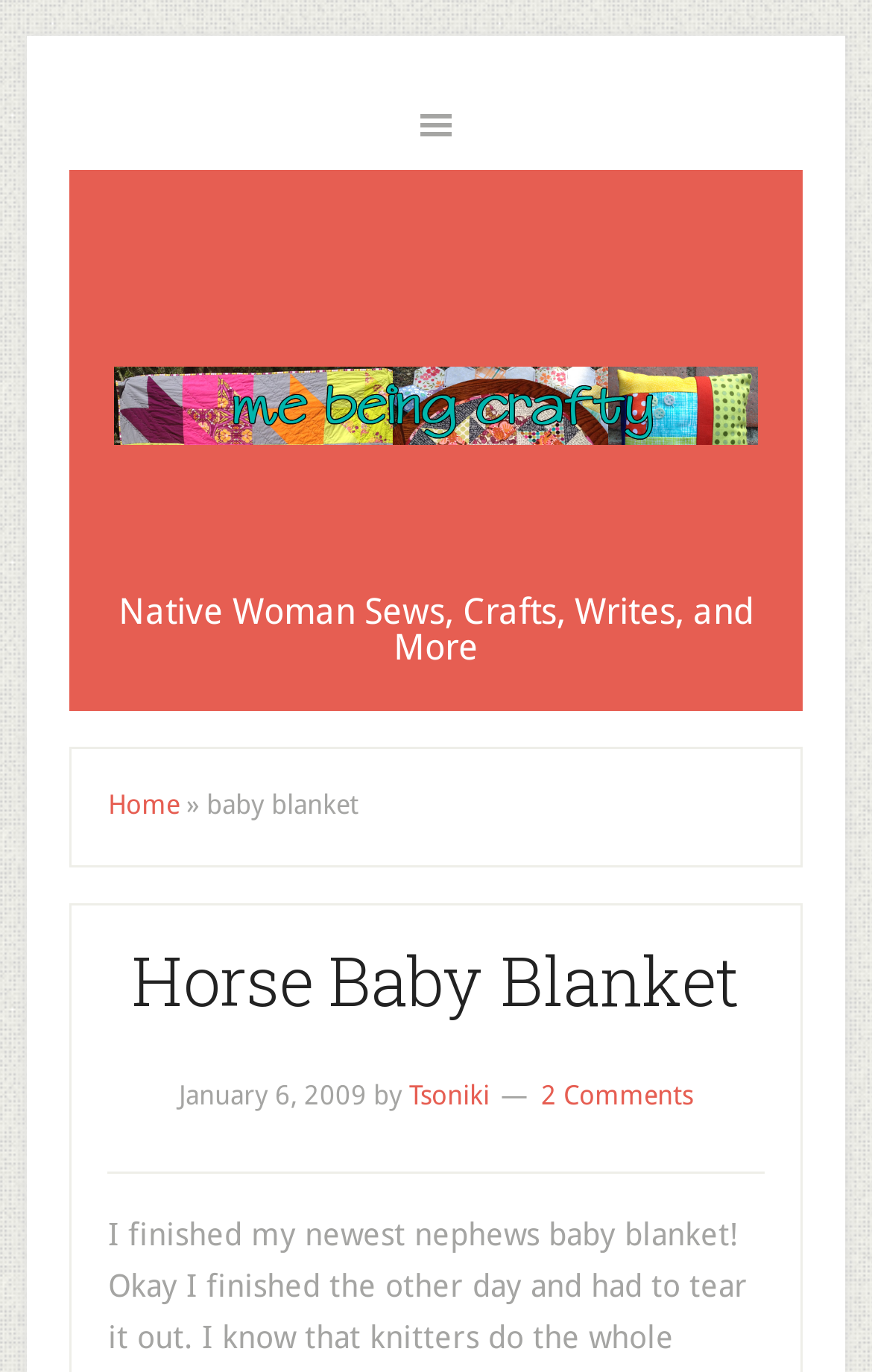Write an elaborate caption that captures the essence of the webpage.

The webpage appears to be a blog or article page, with a focus on a specific topic related to baby blankets. At the top, there is a navigation menu labeled "Main" that spans most of the width of the page. Below the navigation menu, there is a prominent link that takes up a significant portion of the page's width.

To the right of the link, there is a heading that reads "Native Woman Sews, Crafts, Writes, and More", which suggests that the webpage may be a personal blog or a website focused on creative pursuits. Below this heading, there is a breadcrumb trail consisting of three elements: a link labeled "Home", a right-pointing arrow, and the text "baby blanket".

The main content of the page appears to be an article or blog post titled "Horse Baby Blanket", which is displayed in a large font size. The article title is followed by a link with the same text, and then a timestamp indicating that the post was published on January 6, 2009. The author of the post is credited as "Tsoniki", and there is a link to view 2 comments related to the post.

Overall, the webpage has a simple and clean layout, with a clear hierarchy of elements and a focus on presenting a single article or blog post.